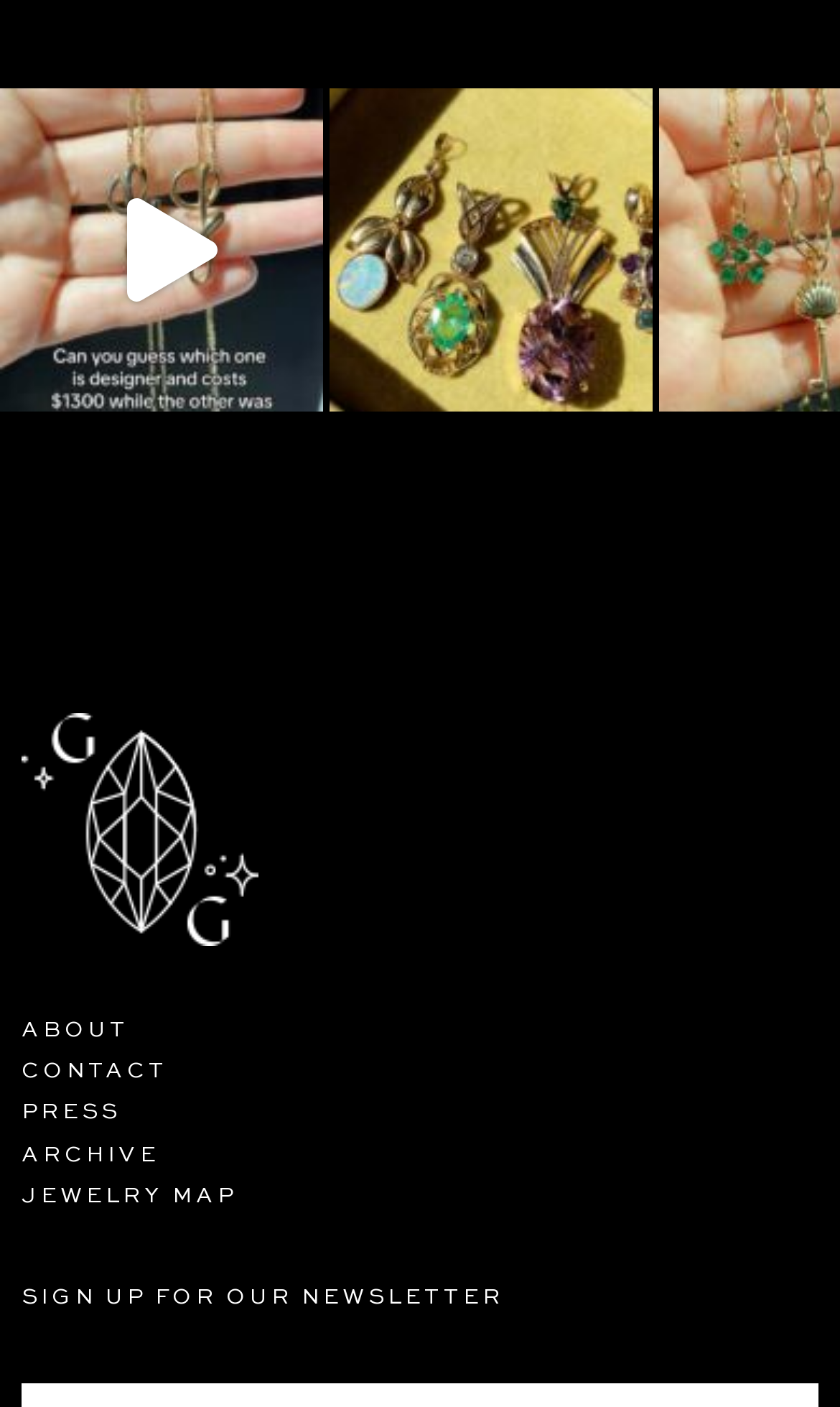Respond to the question below with a single word or phrase: What is the date mentioned on the webpage?

Jun 12